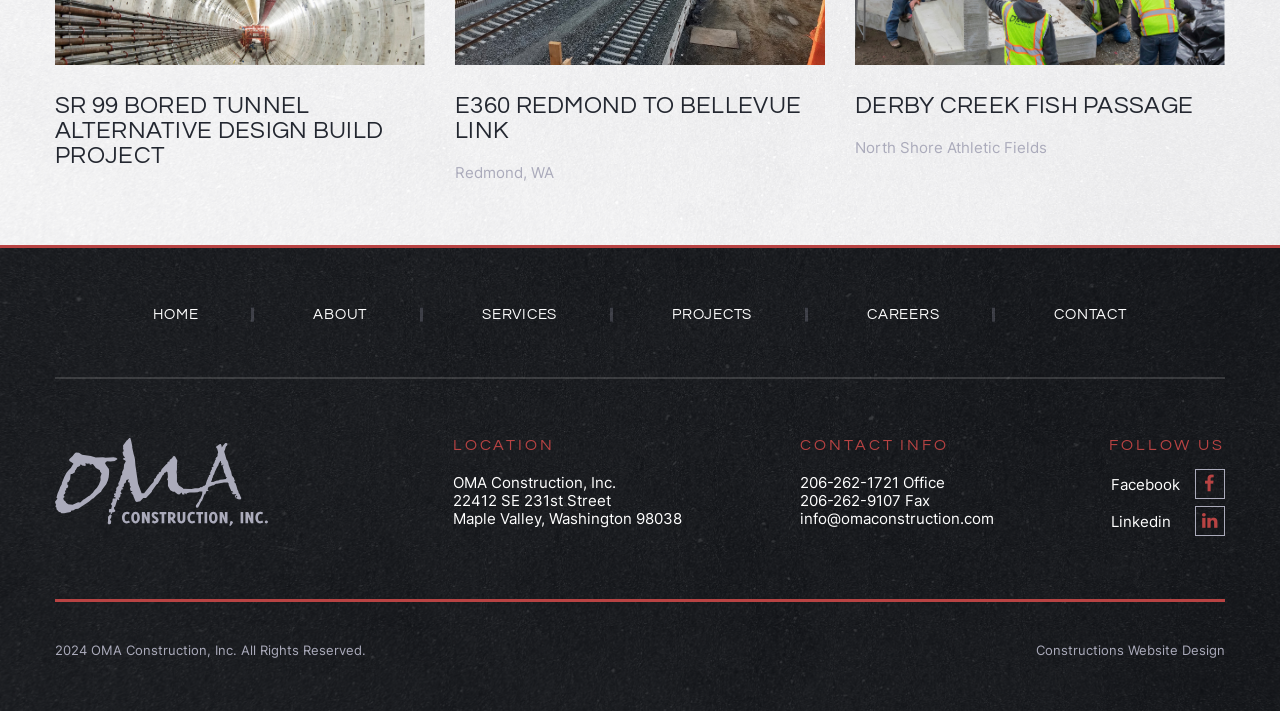Identify the bounding box coordinates of the region I need to click to complete this instruction: "Click on 'The Last Second'".

None